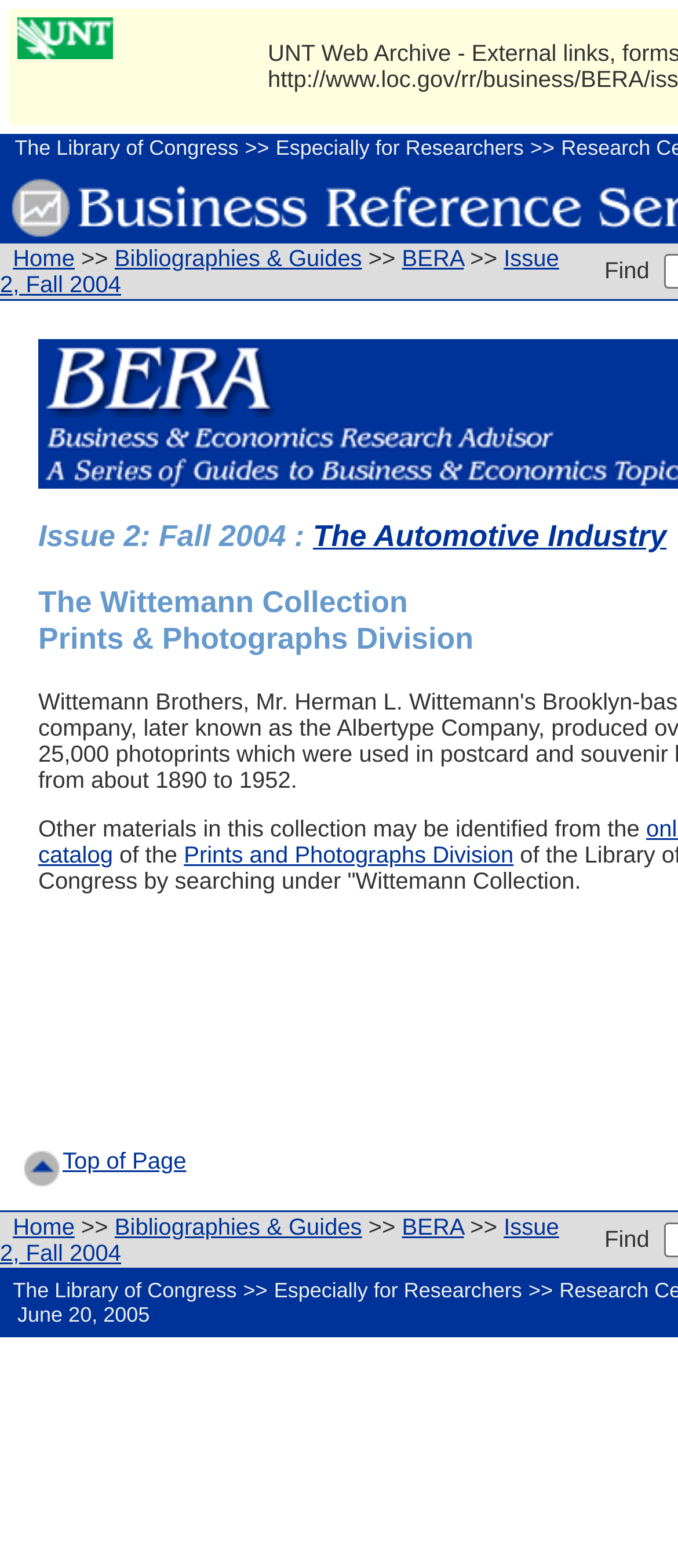What is the name of the publication?
Refer to the image and provide a one-word or short phrase answer.

BERA